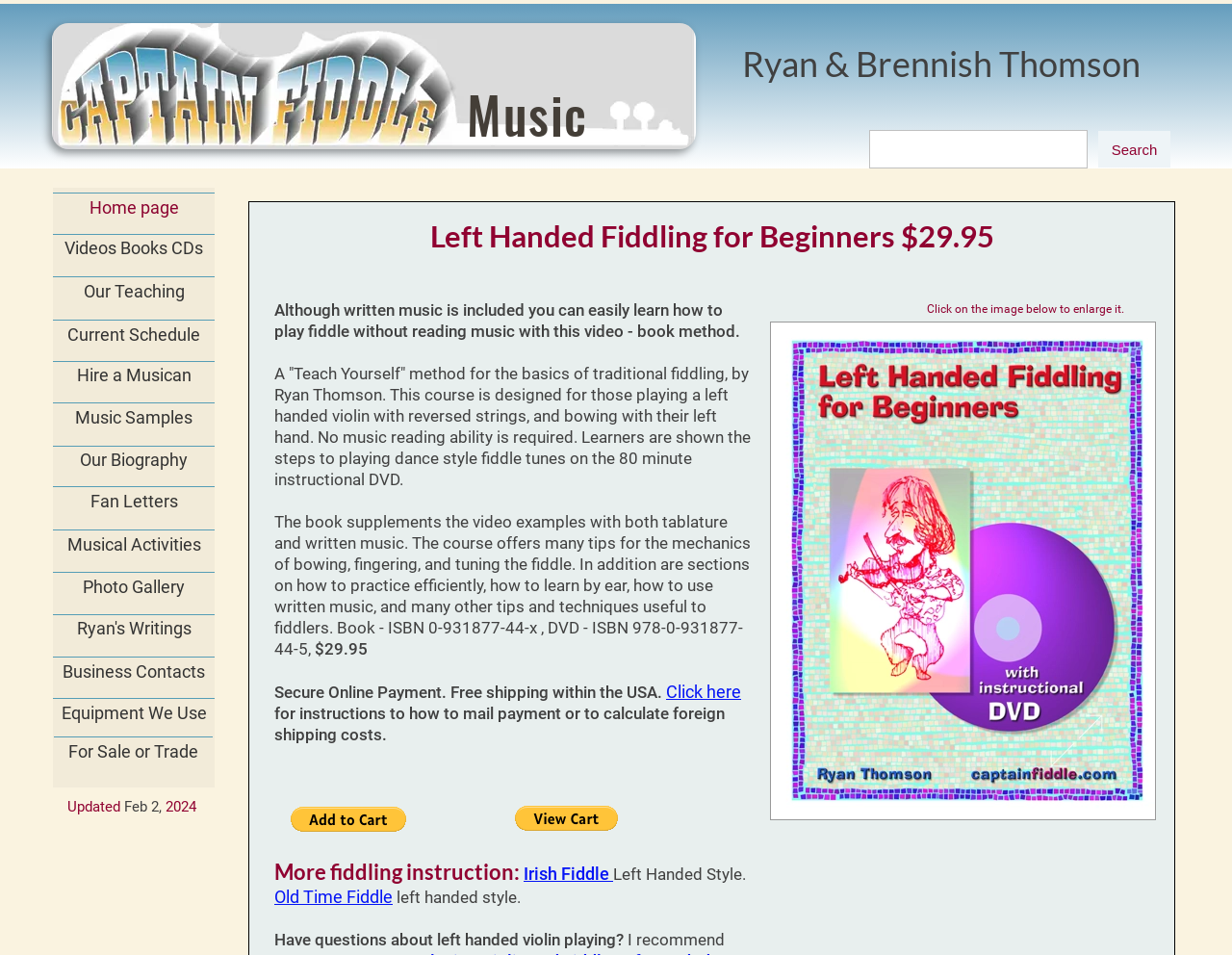Reply to the question with a single word or phrase:
What is the price of the book?

$29.95